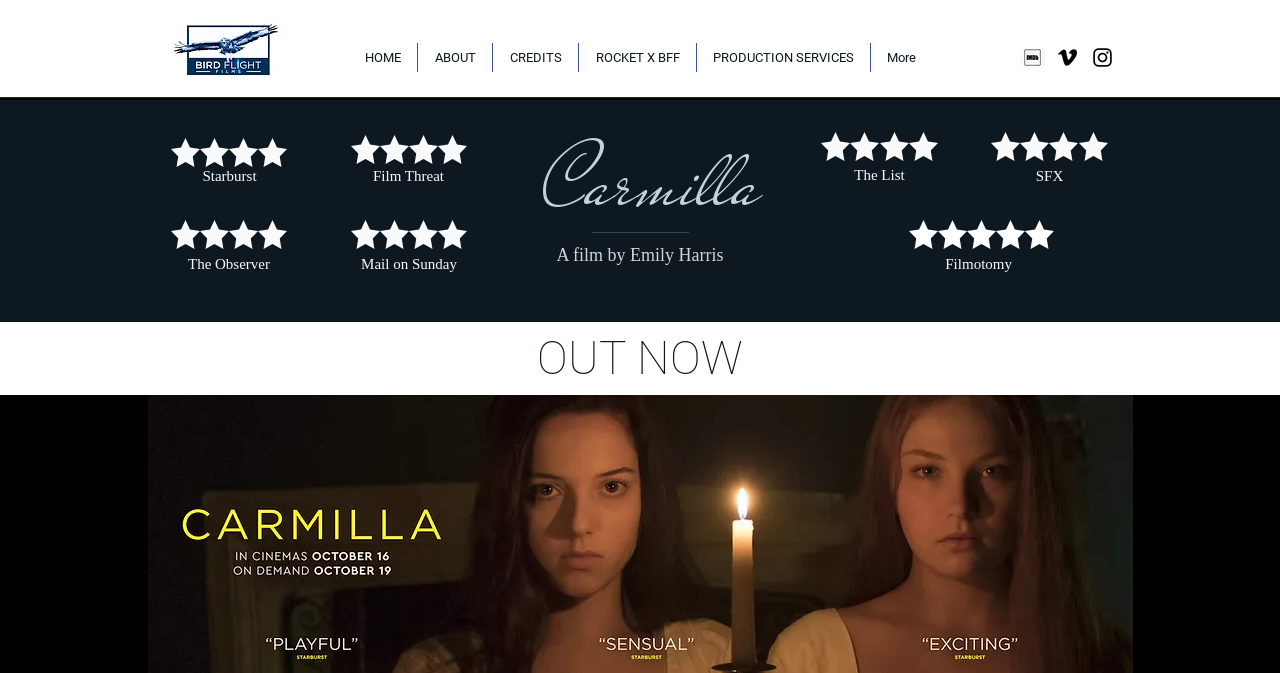Give the bounding box coordinates for the element described by: "HOME".

[0.272, 0.064, 0.326, 0.107]